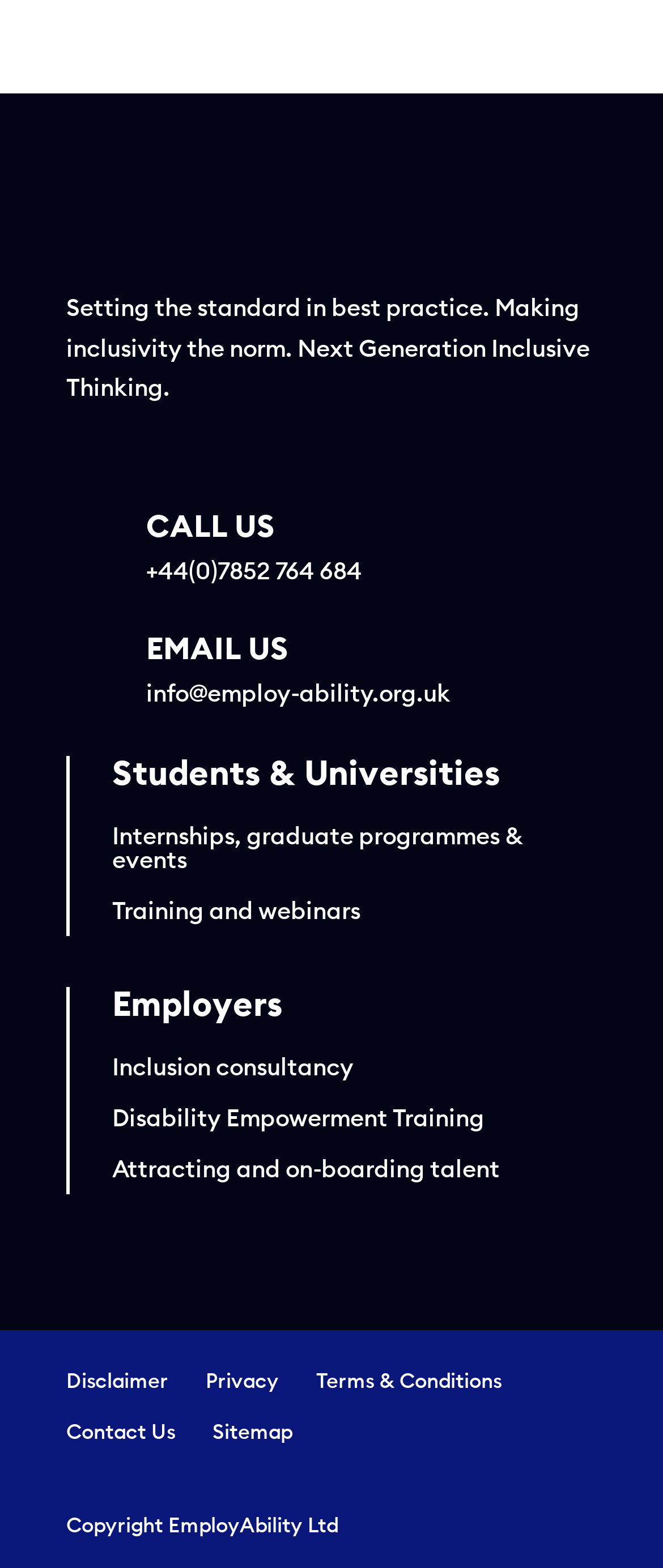What is the copyright information at the bottom of the page?
Please give a detailed and elaborate explanation in response to the question.

I looked at the bottom of the webpage and found the copyright information, which is 'Copyright EmployAbility Ltd'.